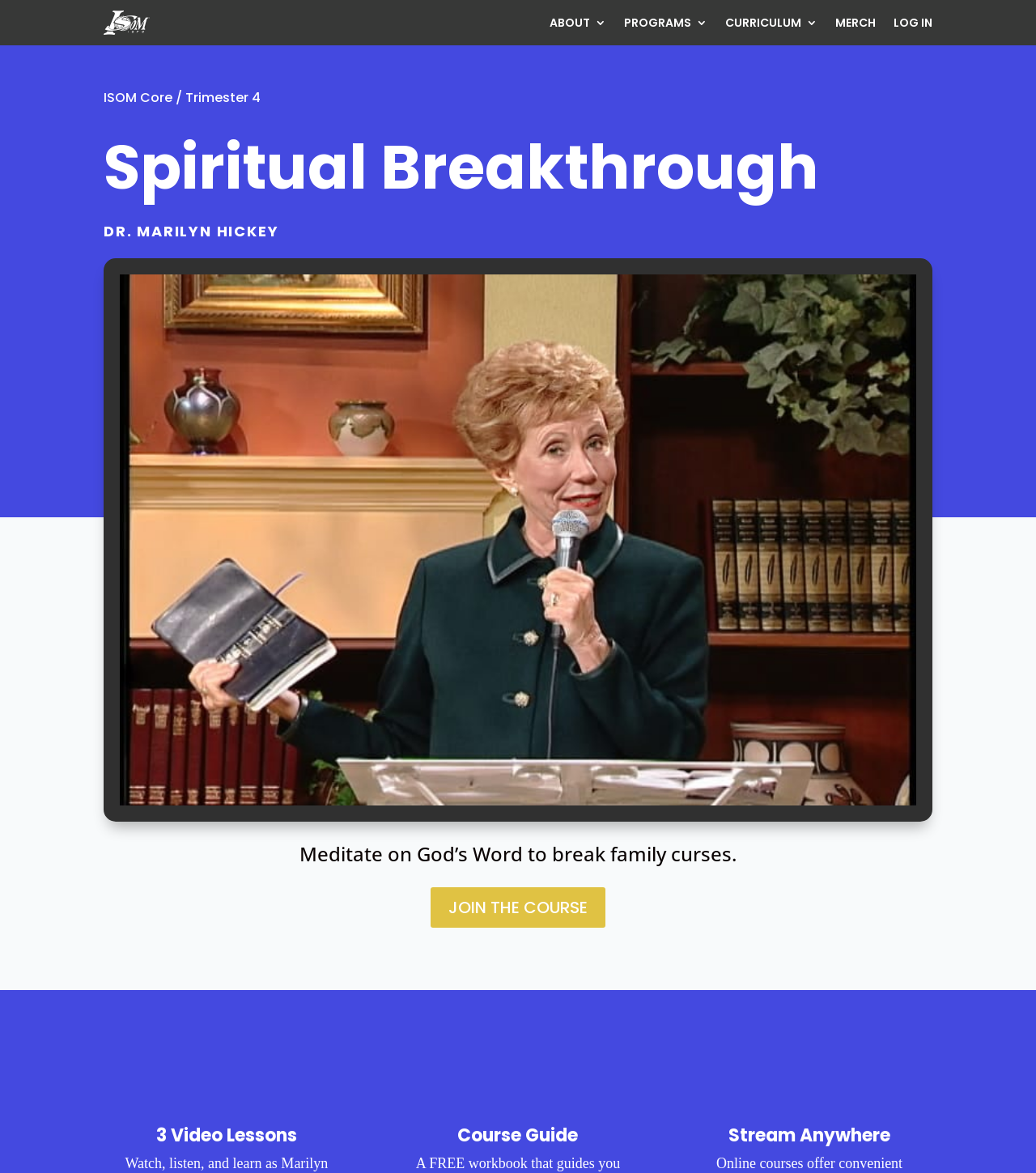Provide a thorough summary of the webpage.

The webpage is focused on spiritual breakthrough, with a prominent heading "Spiritual Breakthrough" at the top. Below this heading, there are two lines of links, with the first line containing links to "ABOUT 3", "PROGRAMS 3", "CURRICULUM 3", "MERCH", and "LOG IN", positioned horizontally across the top of the page. The second line contains links to "ISOM Core" and "Trimester 4", separated by a static text element.

A large image, also titled "Spiritual Breakthrough", takes up most of the page, spanning from the top to the bottom. Above the image, there are two headings, "Spiritual Breakthrough" and "DR. MARILYN HICKEY", positioned one below the other.

On top of the image, there is a static text element that reads "Meditate on God’s Word to break family curses." Below this text, there is a call-to-action link "JOIN THE COURSE 5". At the bottom of the page, there are three headings, "3 Video Lessons", "Course Guide", and "Stream Anywhere", each accompanied by a static text element containing an icon.

There are a total of 7 links, 4 headings, 2 images, and 5 static text elements on the page. The overall layout is organized, with clear headings and concise text, and the image takes center stage.